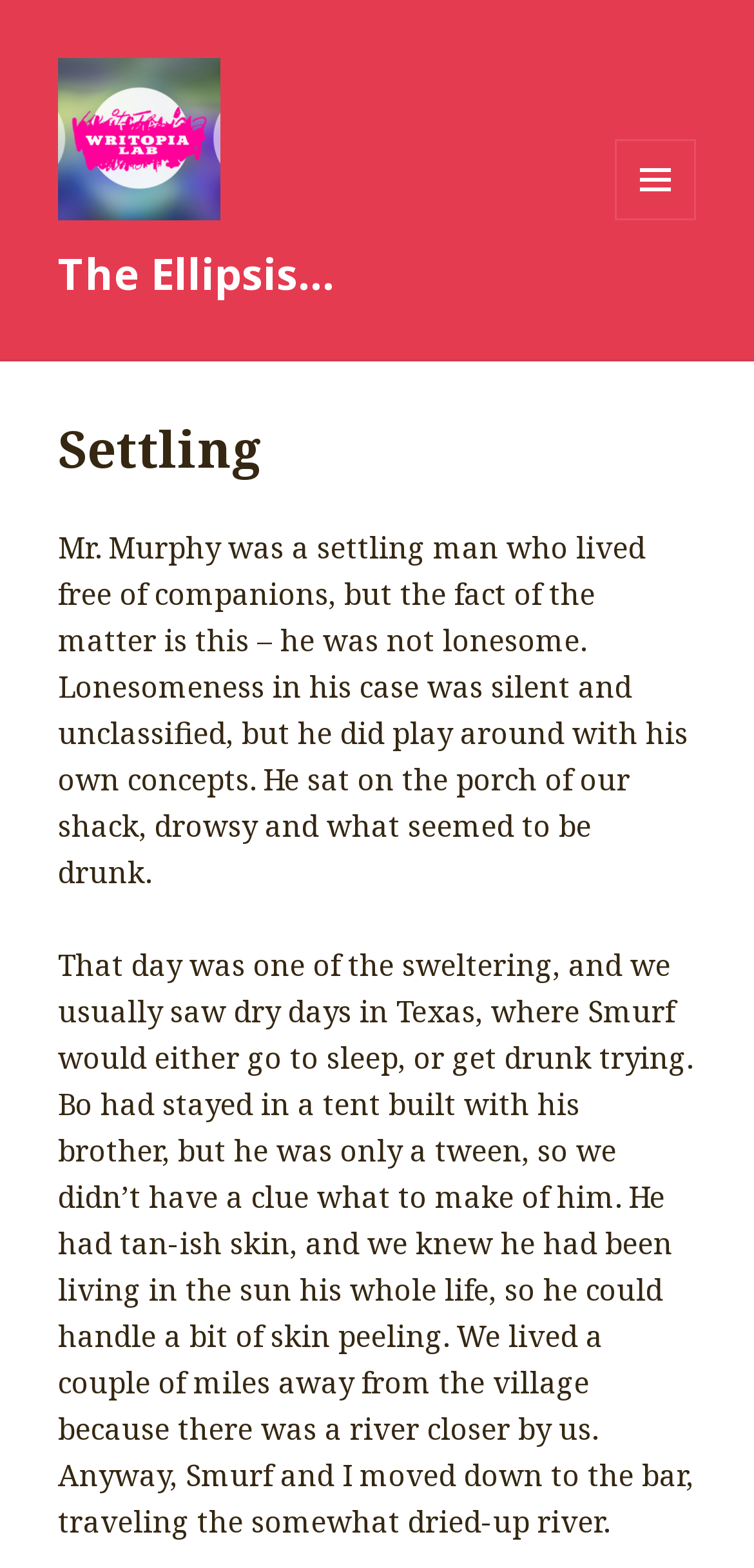Provide a single word or phrase to answer the given question: 
What is the purpose of the button on the page?

MENU AND WIDGETS